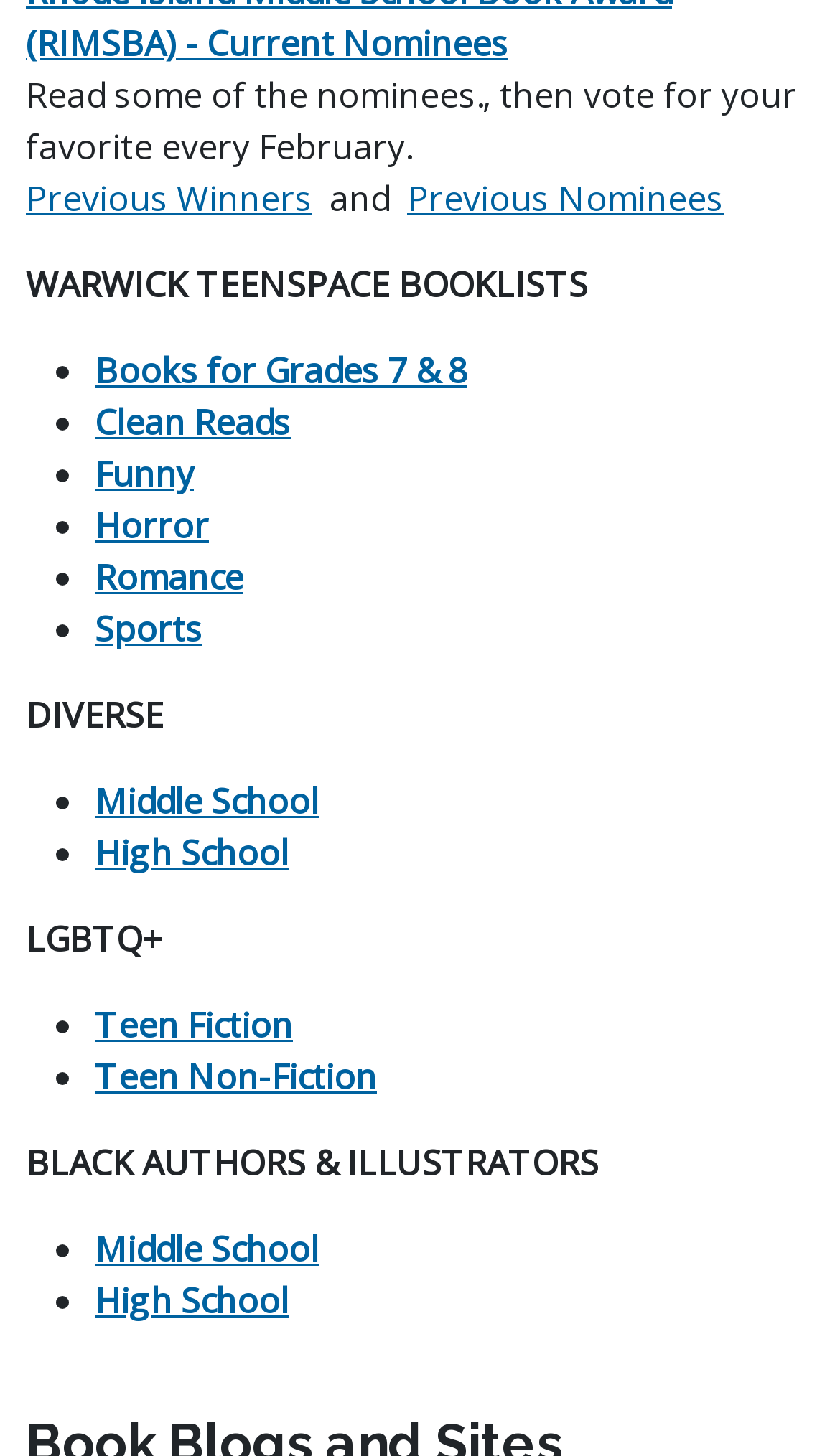Identify the bounding box coordinates of the element that should be clicked to fulfill this task: "View Books for Grades 7 & 8". The coordinates should be provided as four float numbers between 0 and 1, i.e., [left, top, right, bottom].

[0.113, 0.238, 0.556, 0.271]